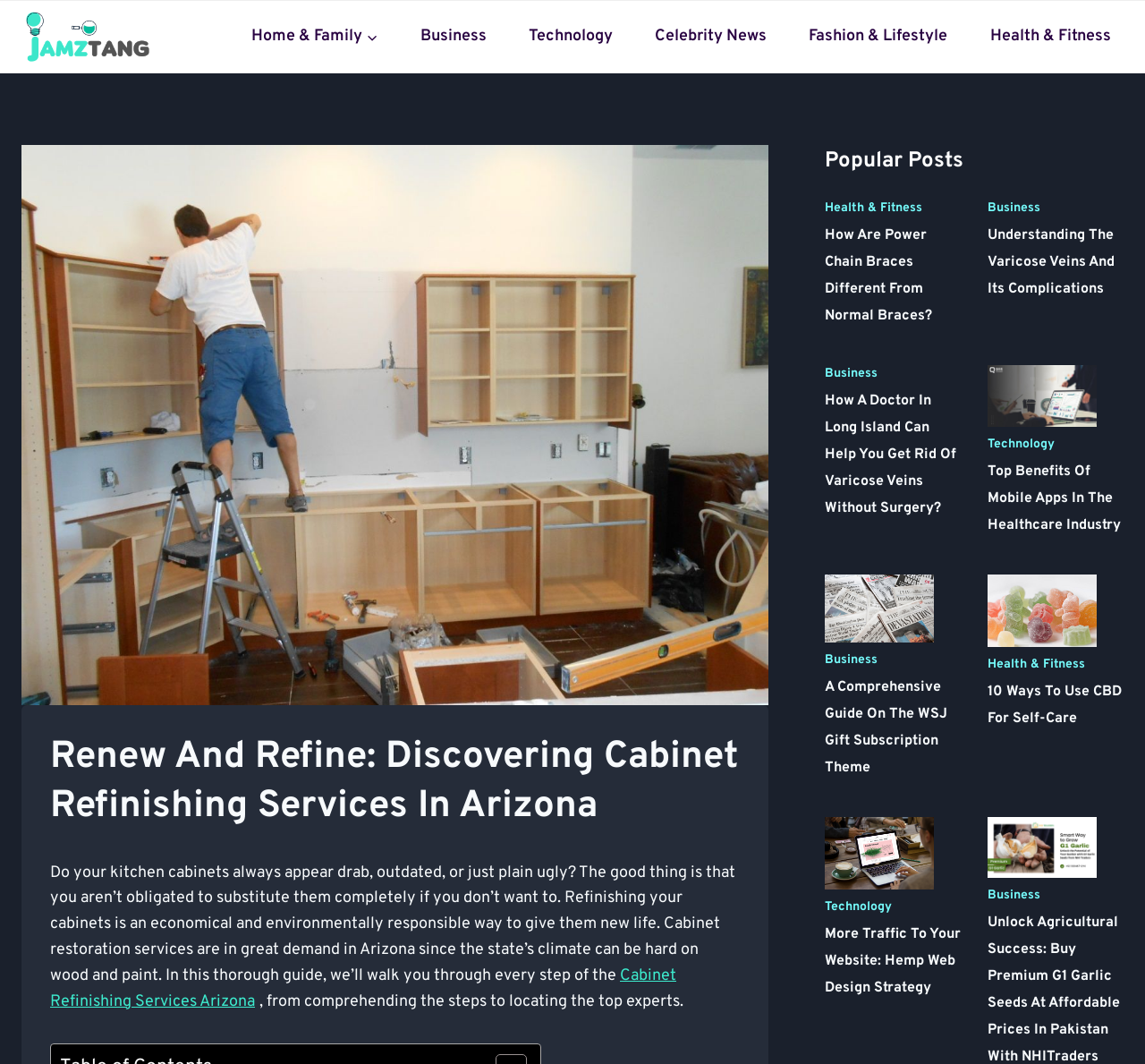Please identify the bounding box coordinates of the clickable area that will allow you to execute the instruction: "Check out the 'G1 garlic price in Pakistan' article".

[0.862, 0.768, 0.958, 0.825]